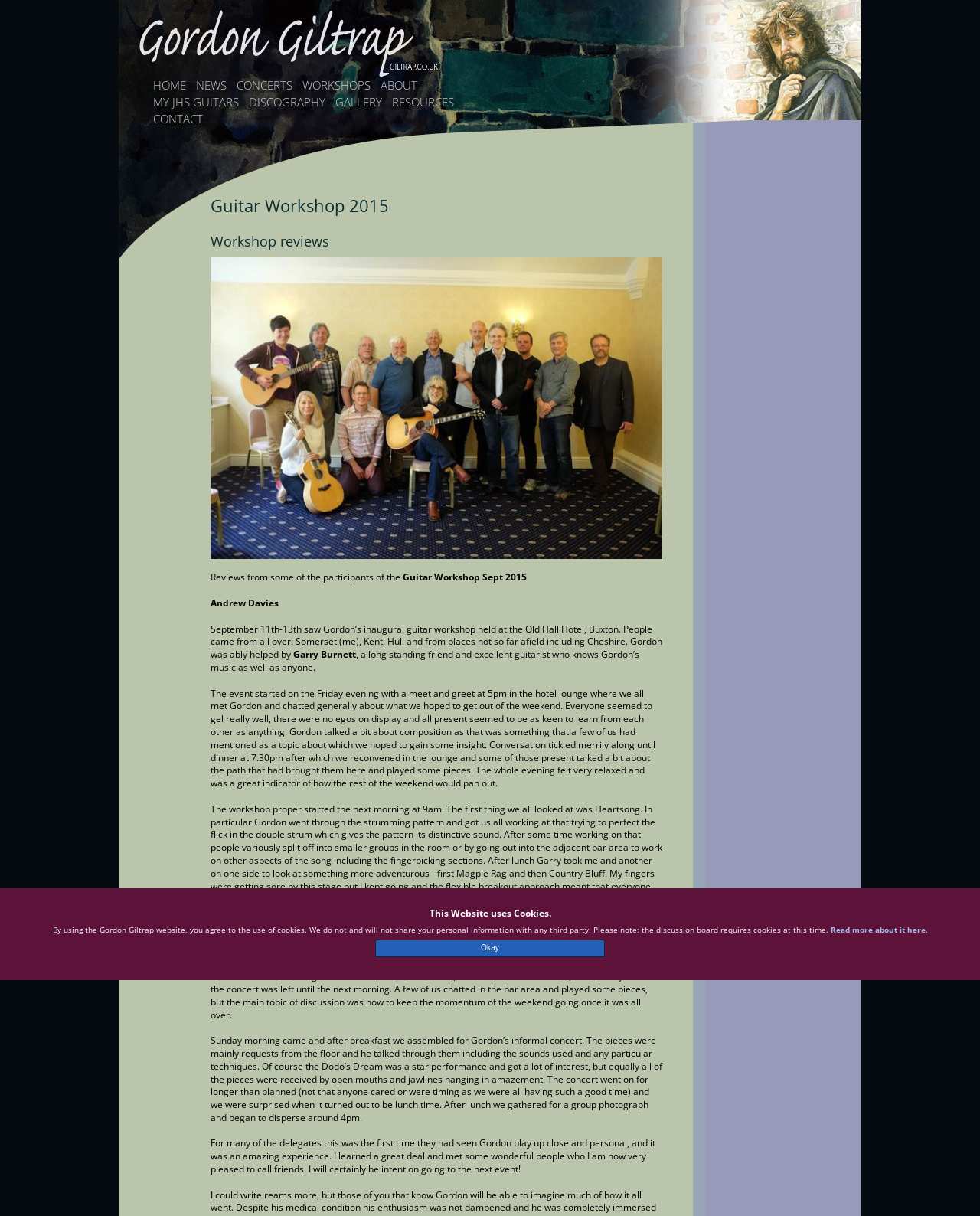Locate the bounding box coordinates of the clickable region to complete the following instruction: "Click the CONTACT link."

[0.156, 0.093, 0.207, 0.105]